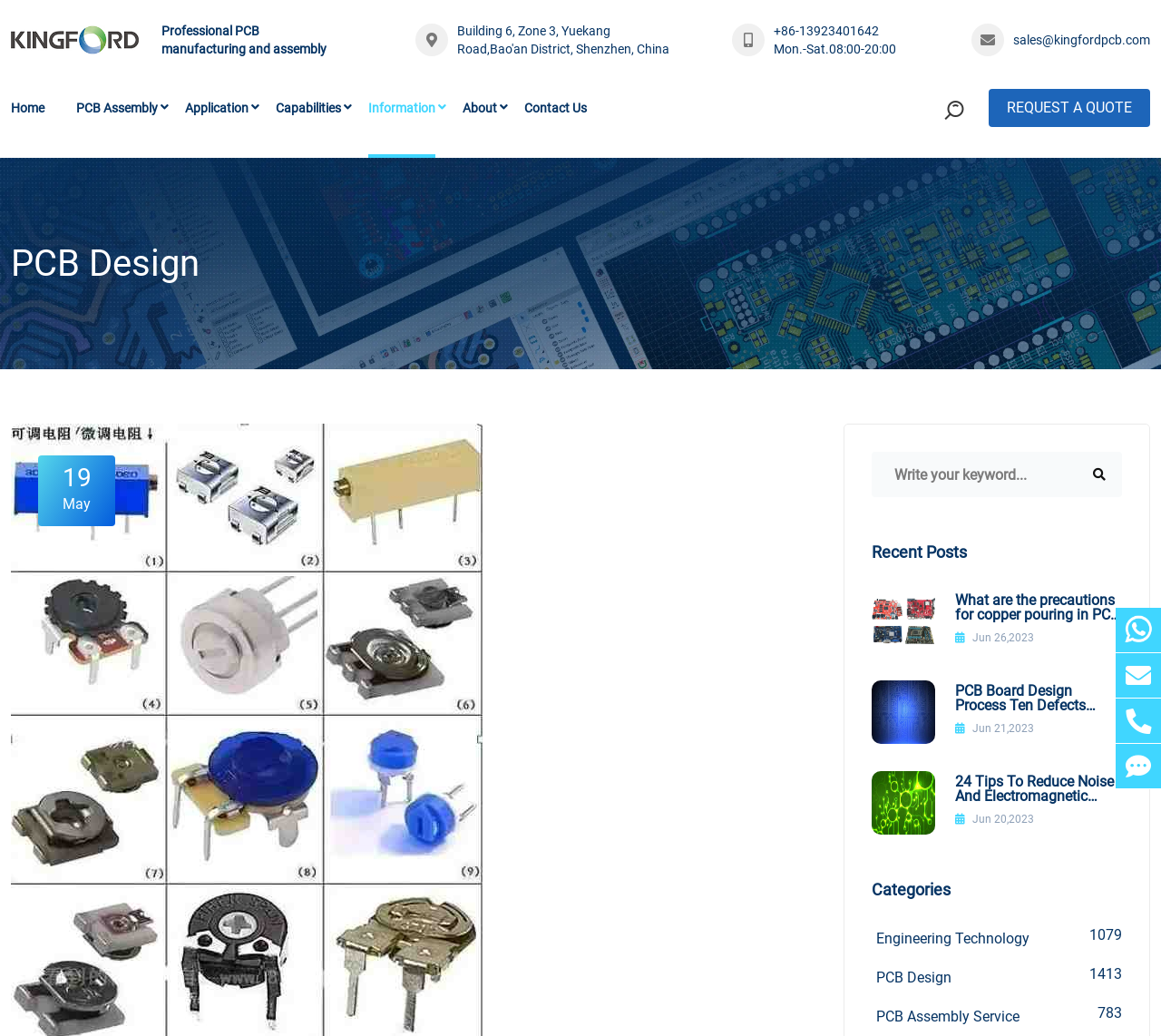Please pinpoint the bounding box coordinates for the region I should click to adhere to this instruction: "Read 'RELATED NEWS'".

None